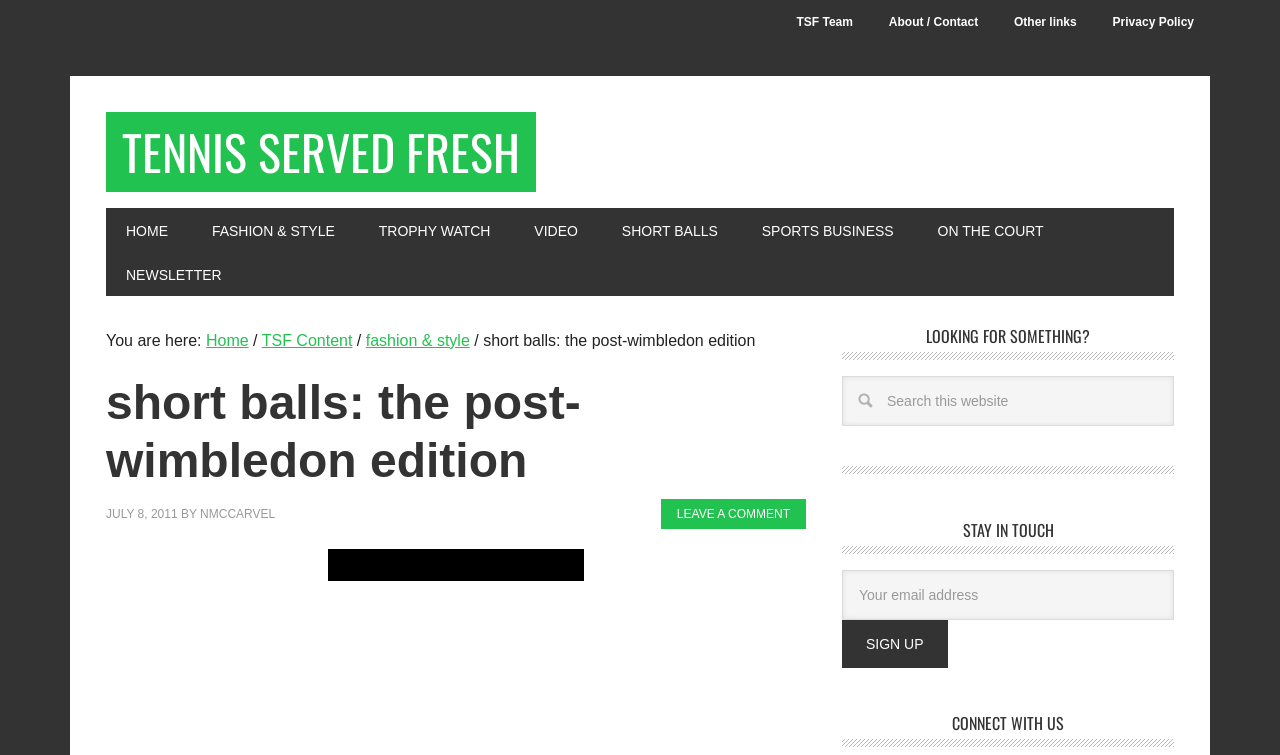Determine the bounding box coordinates of the clickable region to execute the instruction: "Sign up for the newsletter". The coordinates should be four float numbers between 0 and 1, denoted as [left, top, right, bottom].

[0.658, 0.821, 0.74, 0.885]